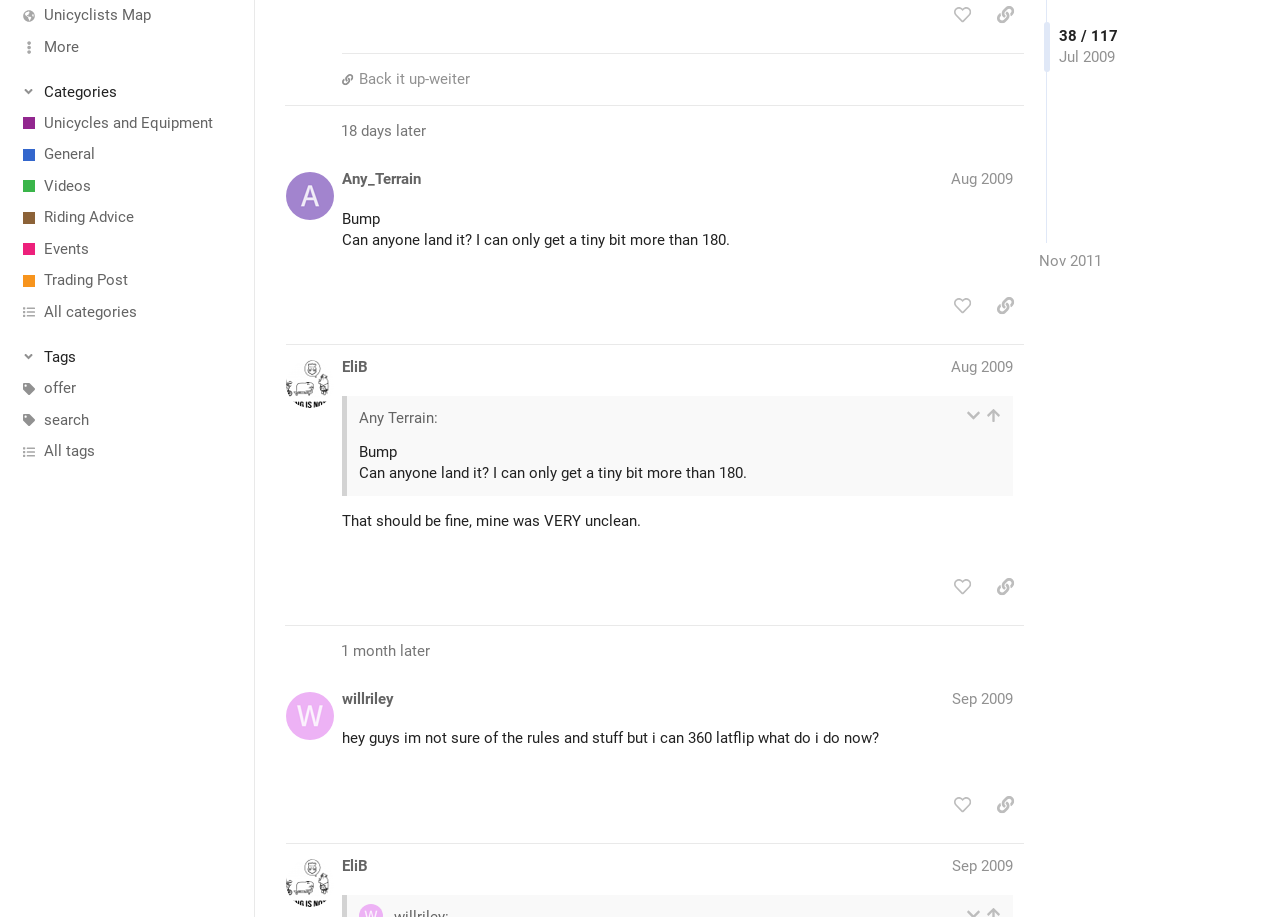Please answer the following question using a single word or phrase: 
What is the text of the last post?

Nice